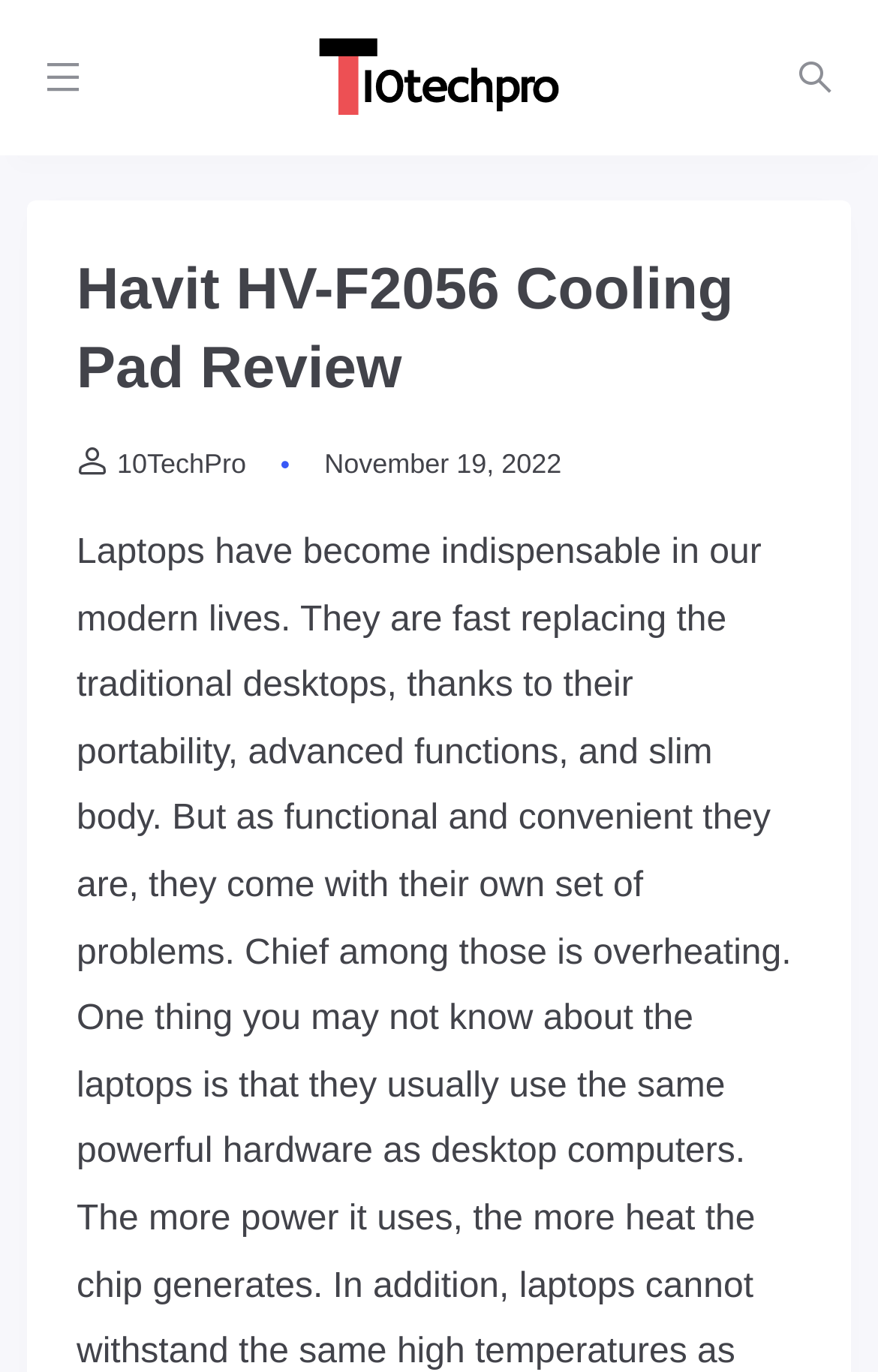Answer the question briefly using a single word or phrase: 
What is the logo of the website?

10TechPro